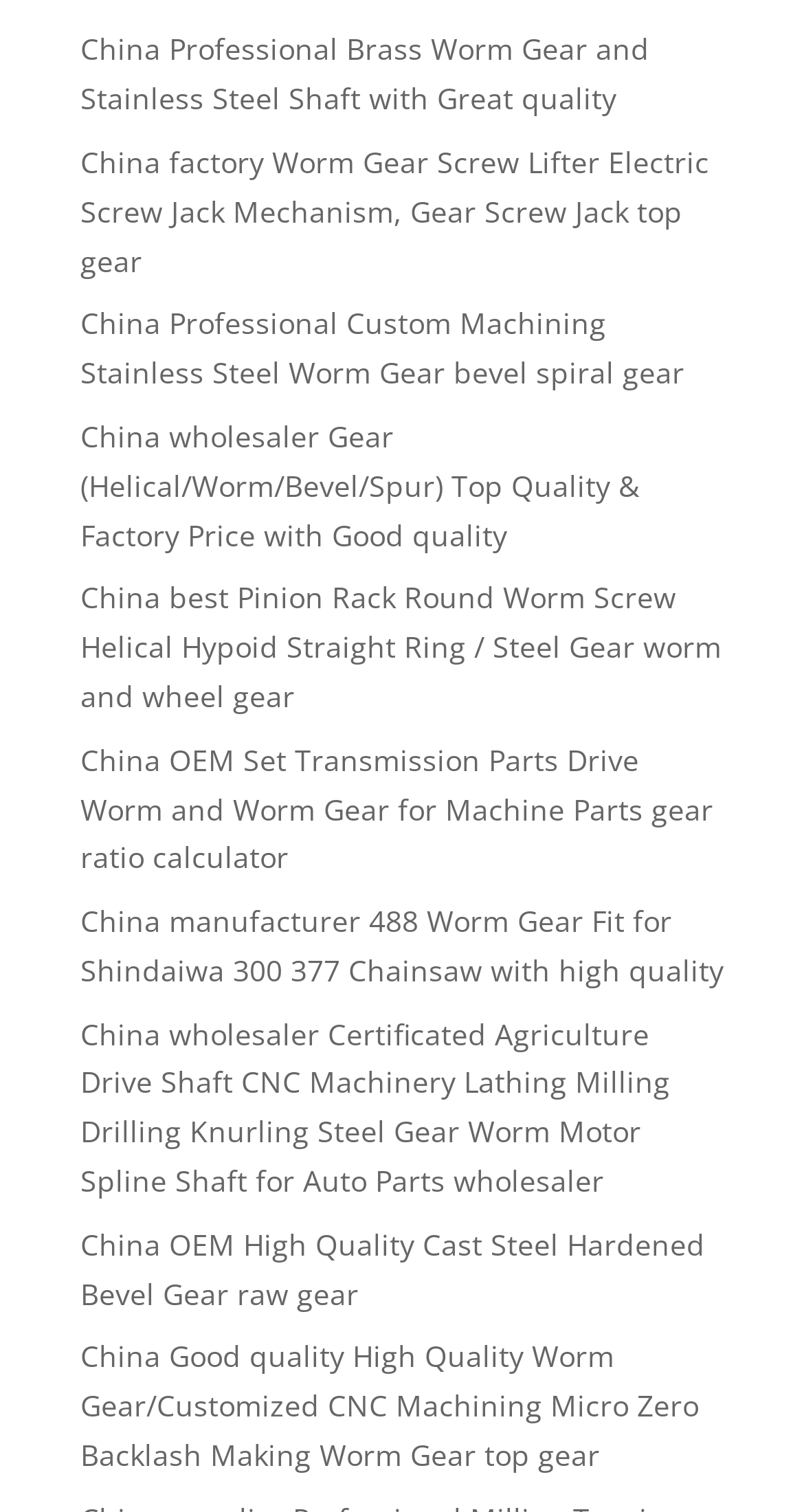How many links are listed on this webpage?
Carefully analyze the image and provide a detailed answer to the question.

By counting the number of links listed on the webpage, I can see that there are 9 links in total, each with a description of a different type of gear or shaft.